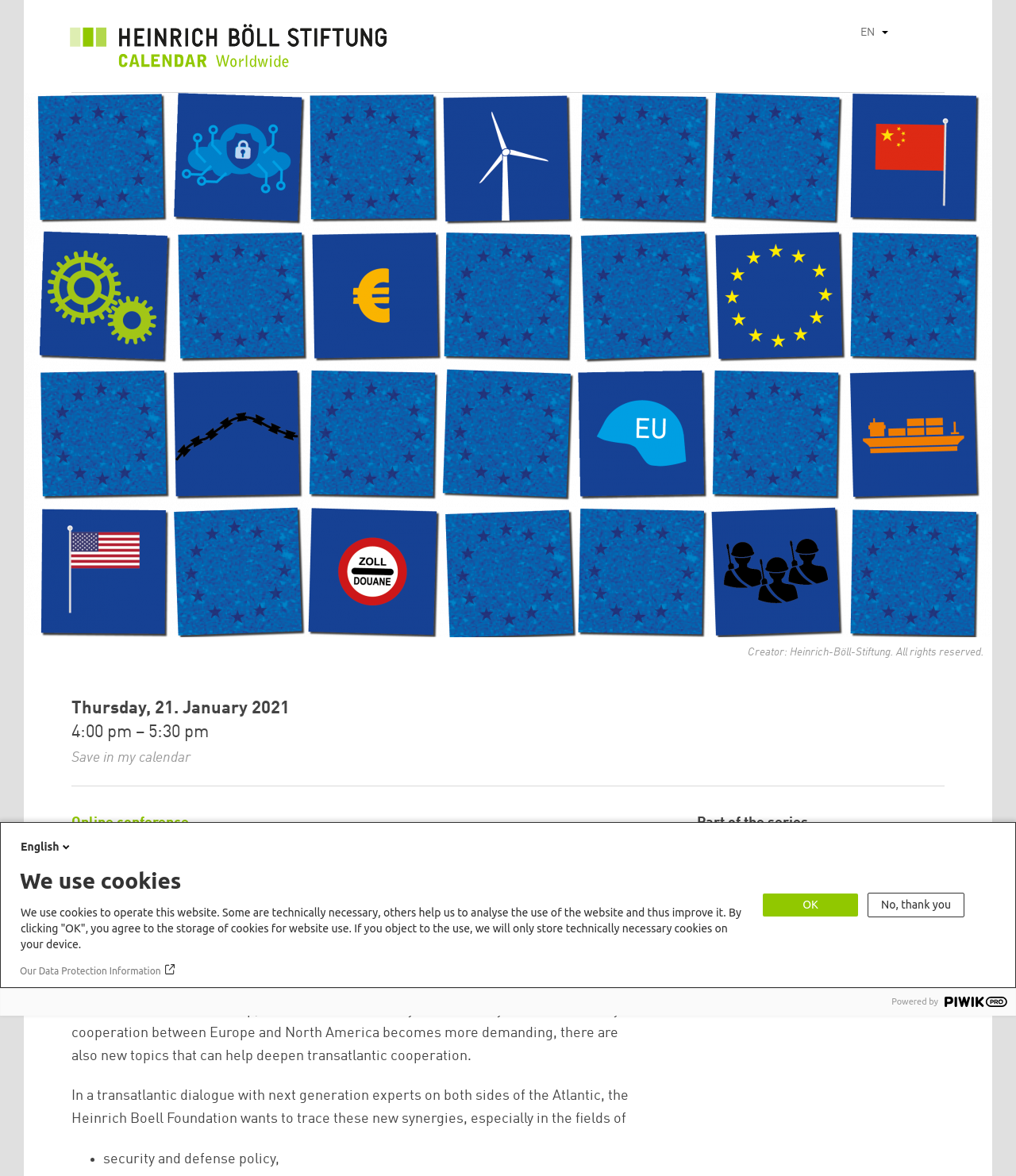Please determine the bounding box of the UI element that matches this description: archives. The coordinates should be given as (top-left x, top-left y, bottom-right x, bottom-right y), with all values between 0 and 1.

None